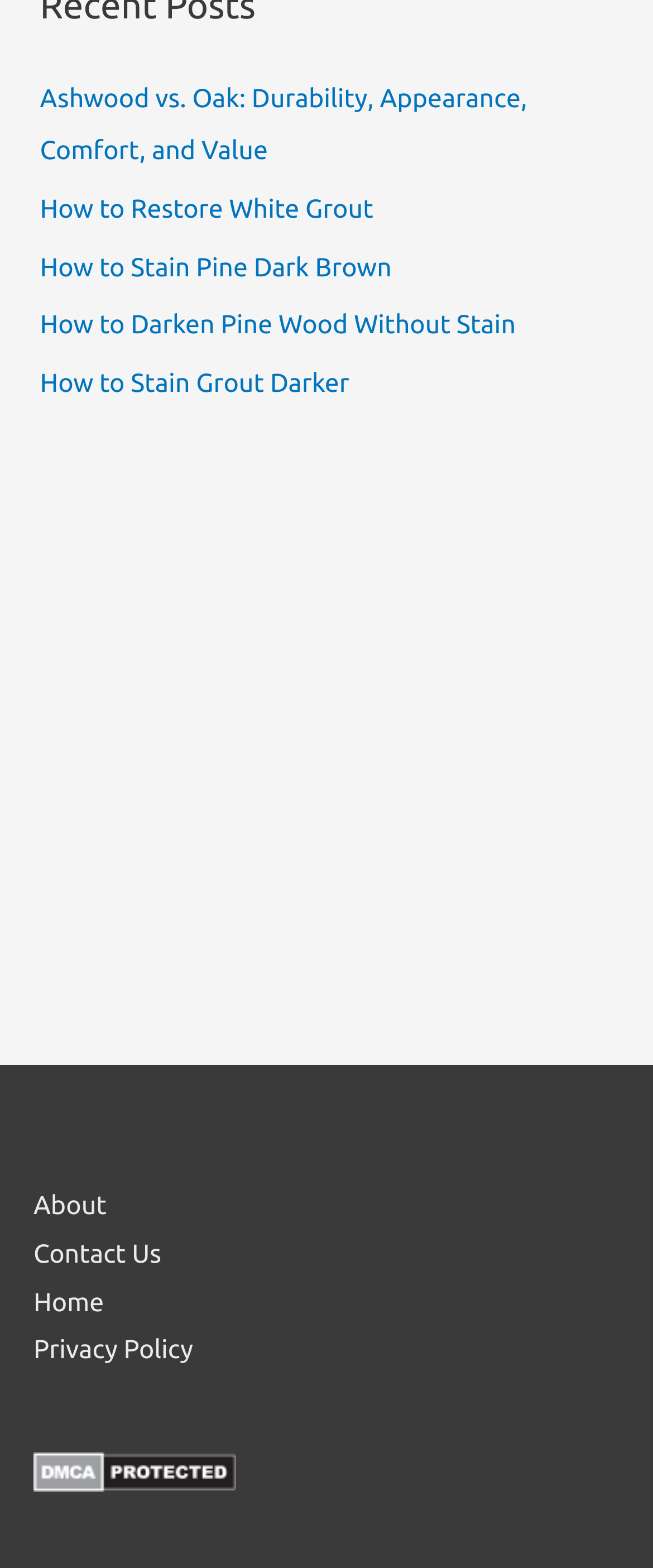Locate the bounding box coordinates of the clickable element to fulfill the following instruction: "visit home page". Provide the coordinates as four float numbers between 0 and 1 in the format [left, top, right, bottom].

[0.051, 0.821, 0.159, 0.839]